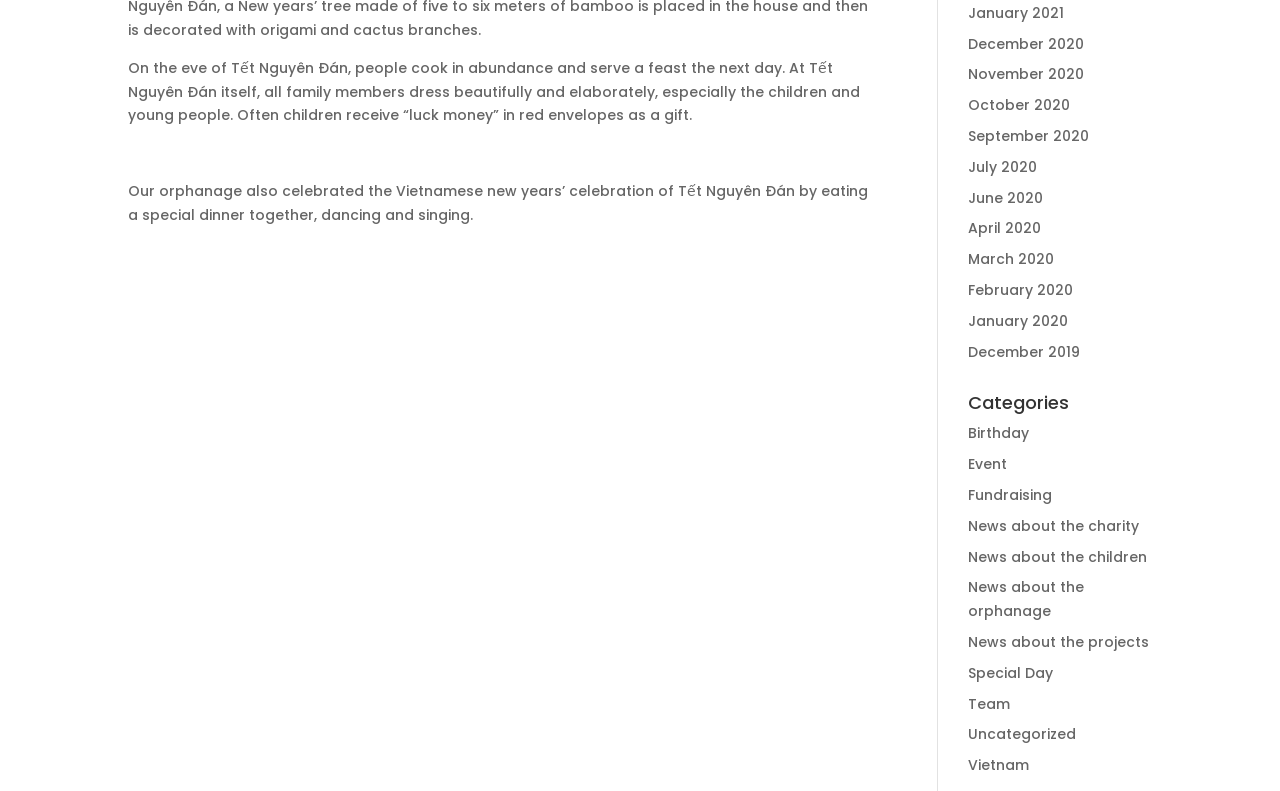Respond concisely with one word or phrase to the following query:
How many paragraphs are there in the main content area?

3